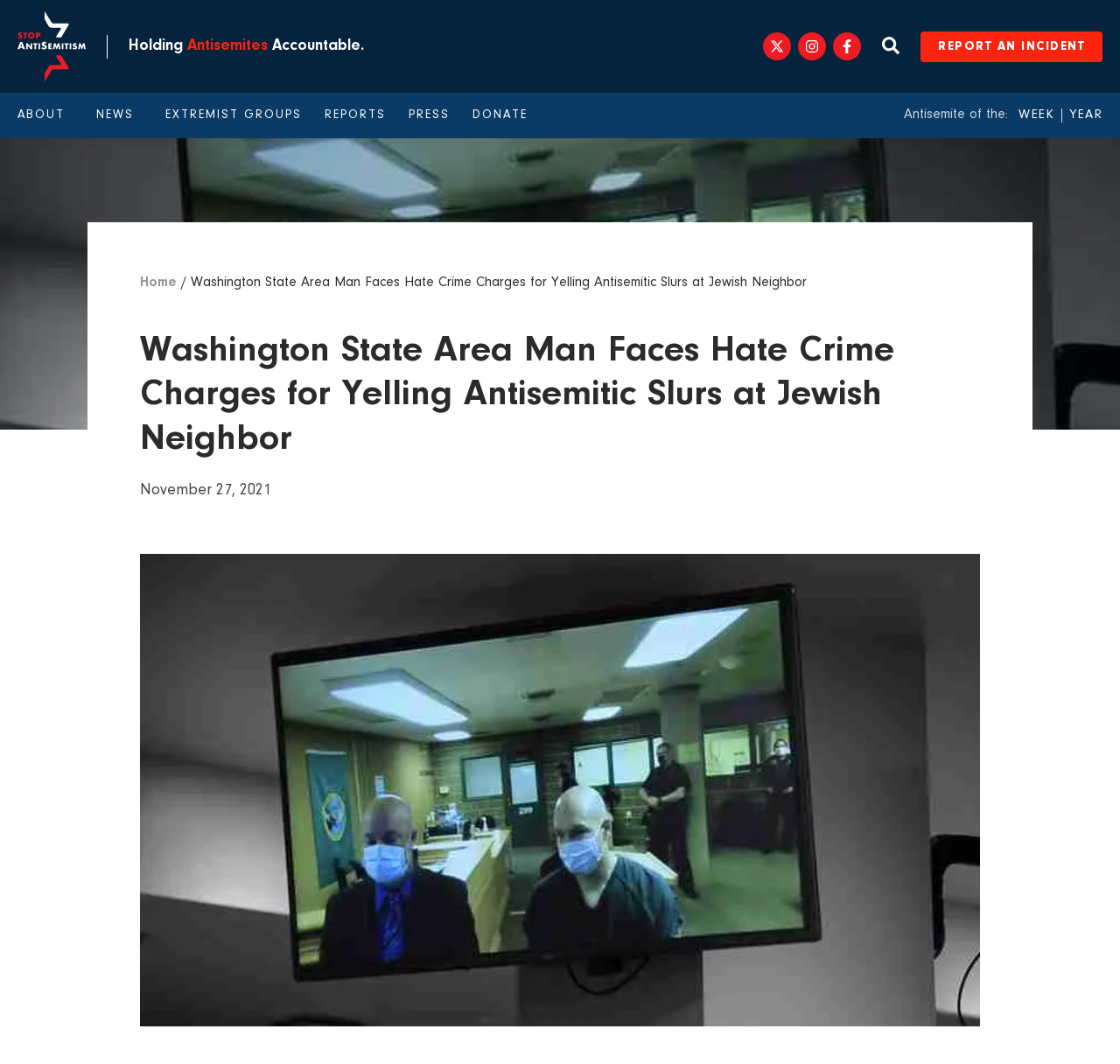Please use the details from the image to answer the following question comprehensively:
What is the purpose of the 'REPORT AN INCIDENT' link?

I inferred this answer by looking at the text content of the link, which is 'REPORT AN INCIDENT'. The purpose of this link is likely to allow users to report an incident related to antisemitism.